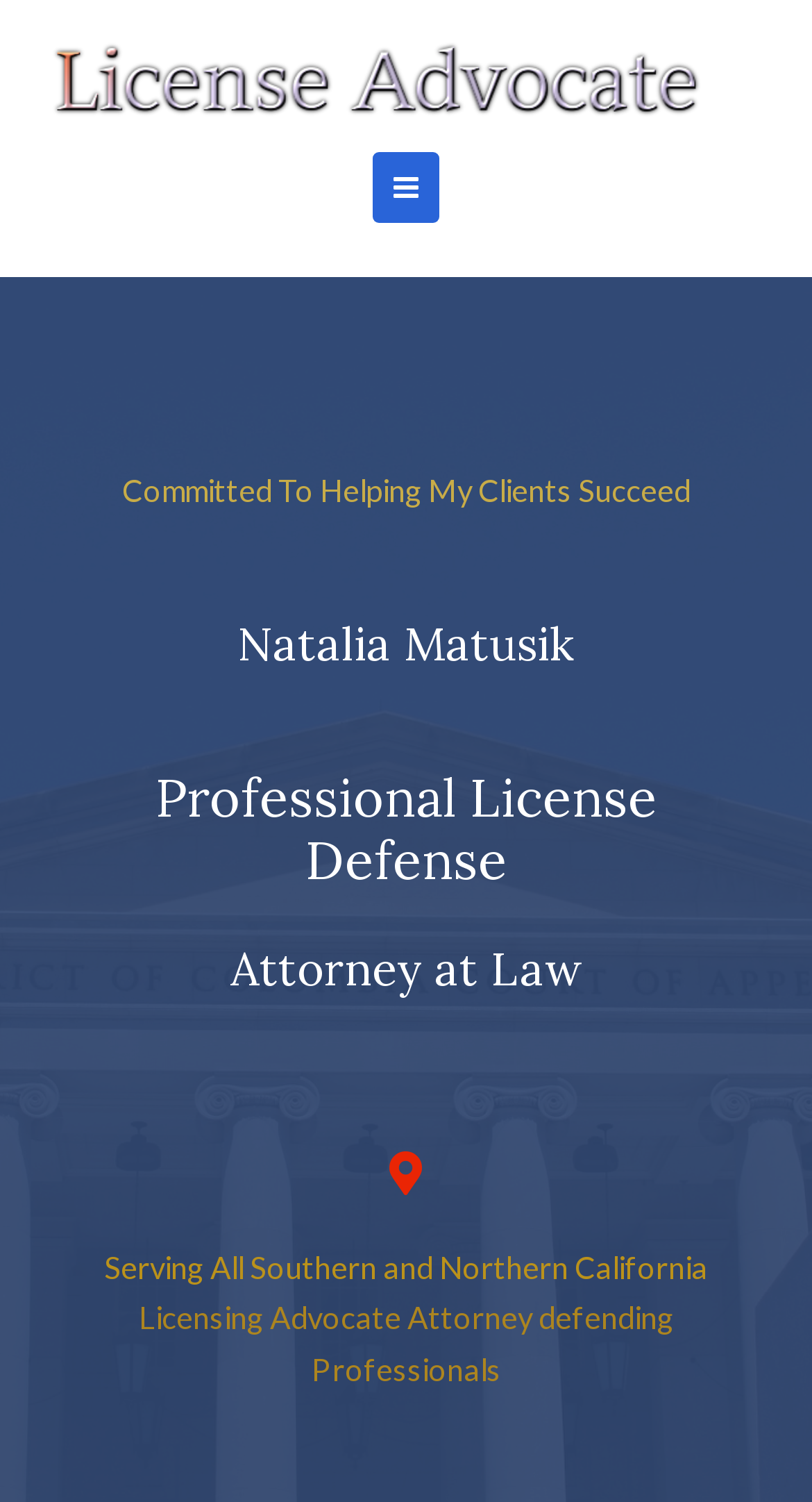What type of clients does Natalia Matusik help?
Provide a thorough and detailed answer to the question.

The webpage states that Natalia Matusik is a Licensing Advocate Attorney defending Professionals, which suggests that she helps professionals with their licensing issues.